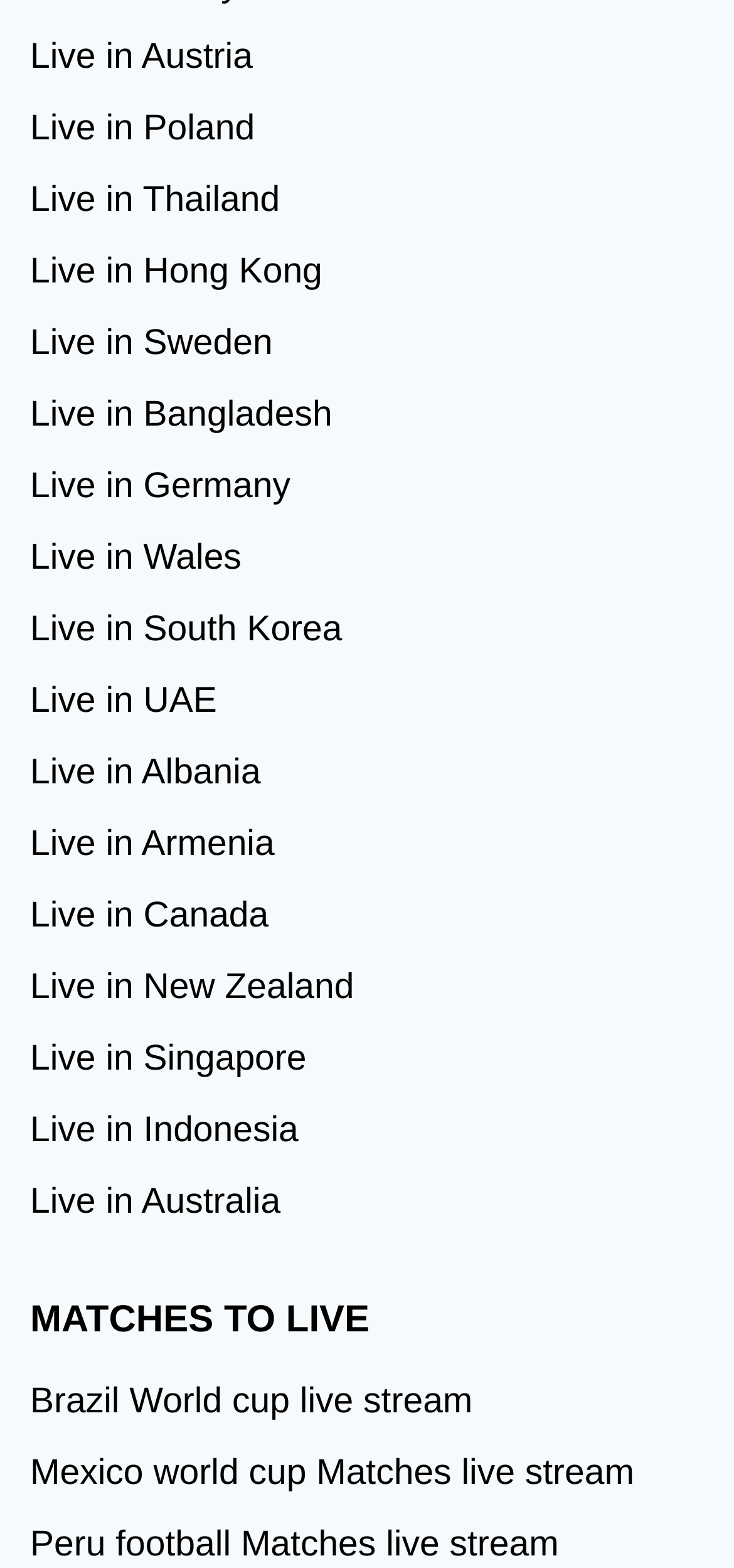Please determine the bounding box coordinates of the element's region to click for the following instruction: "Visit Live in Poland".

[0.041, 0.06, 0.959, 0.106]